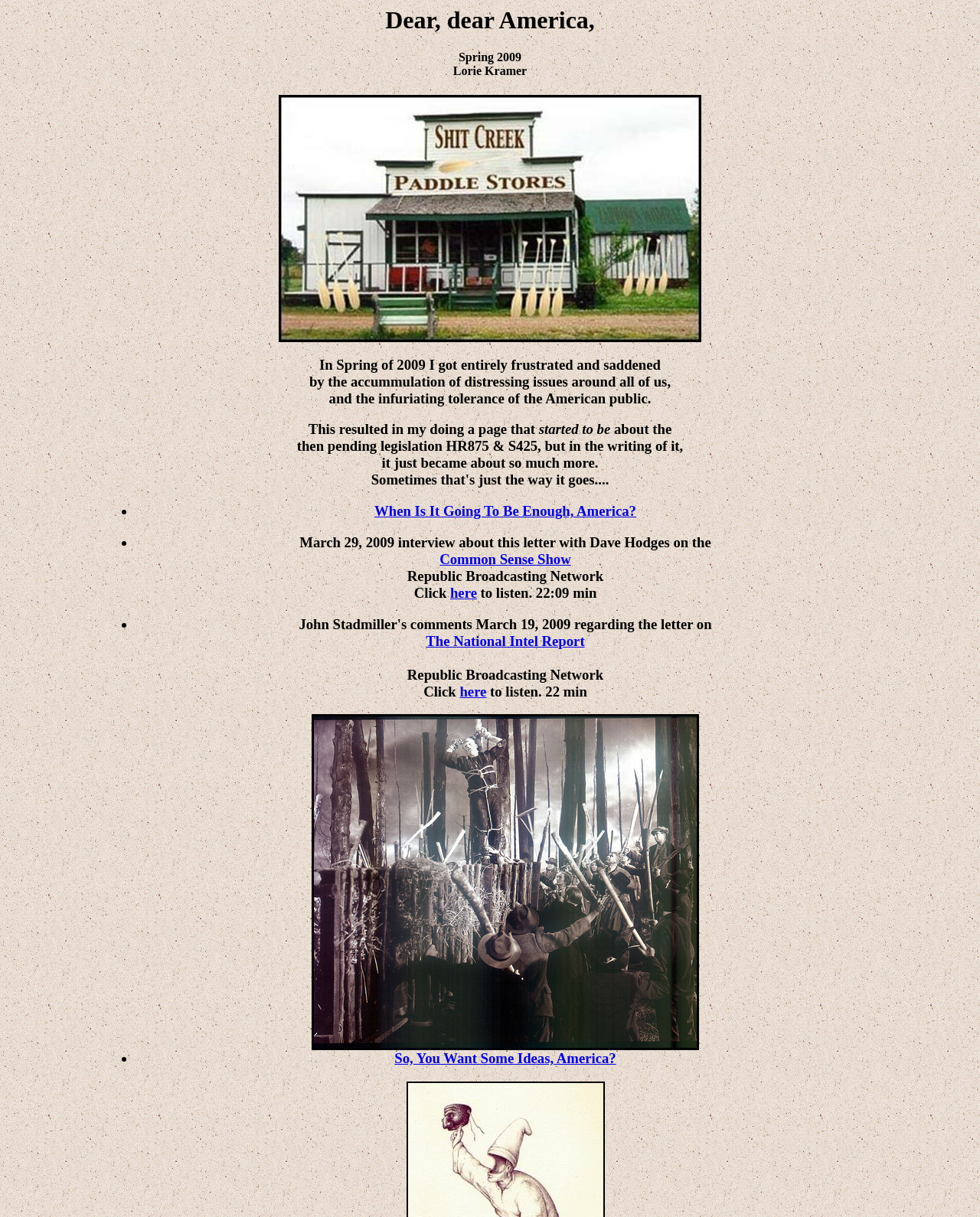Determine the webpage's heading and output its text content.

Dear, dear America,